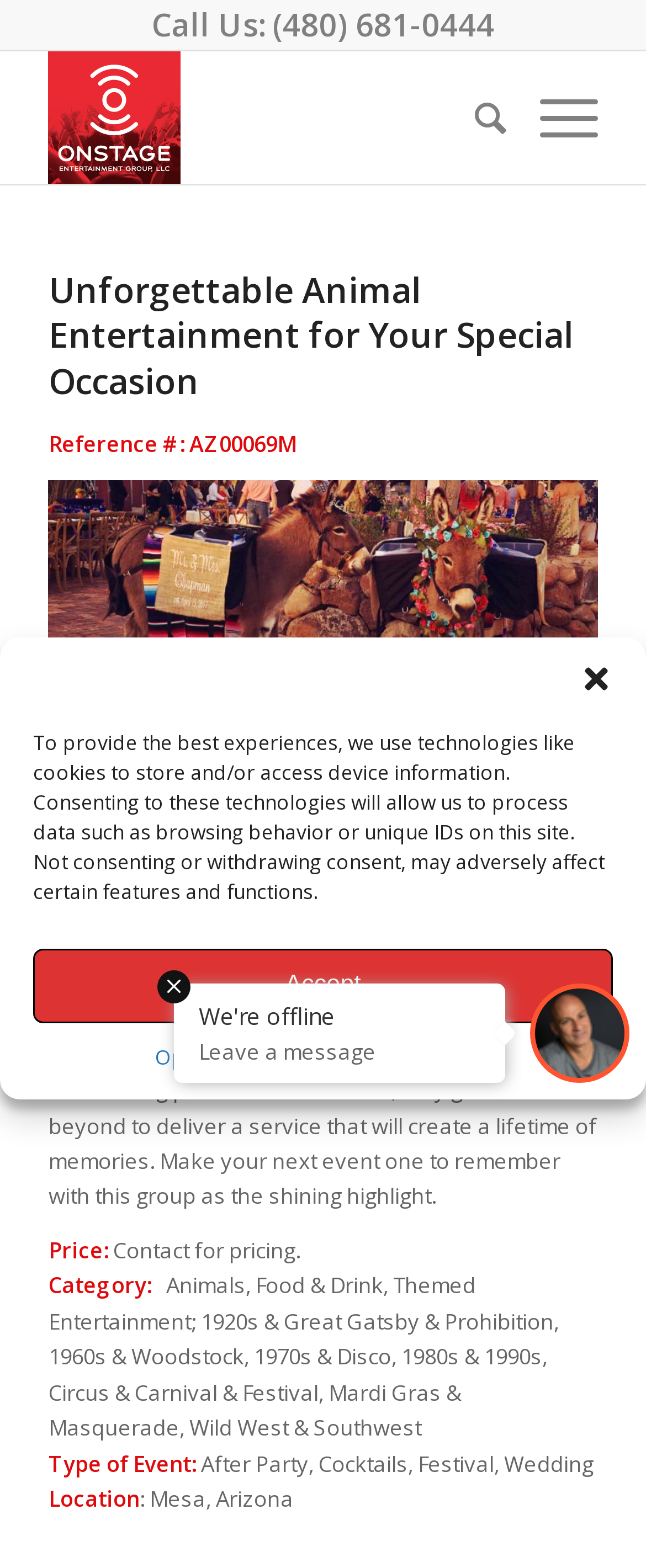Please determine the heading text of this webpage.

Unforgettable Animal Entertainment for Your Special Occasion